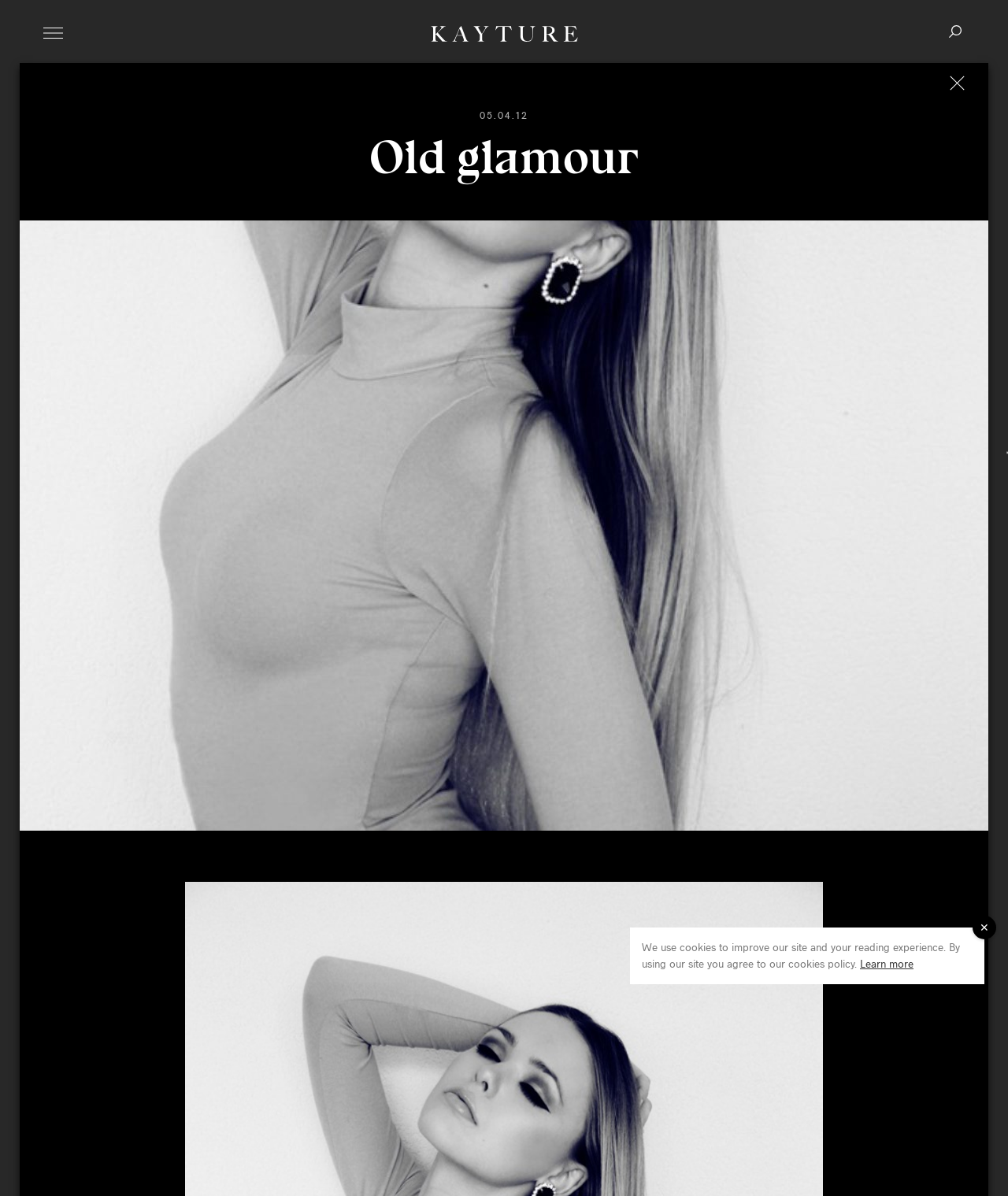Answer briefly with one word or phrase:
What is the purpose of the 'Learn more' link?

Cookies policy